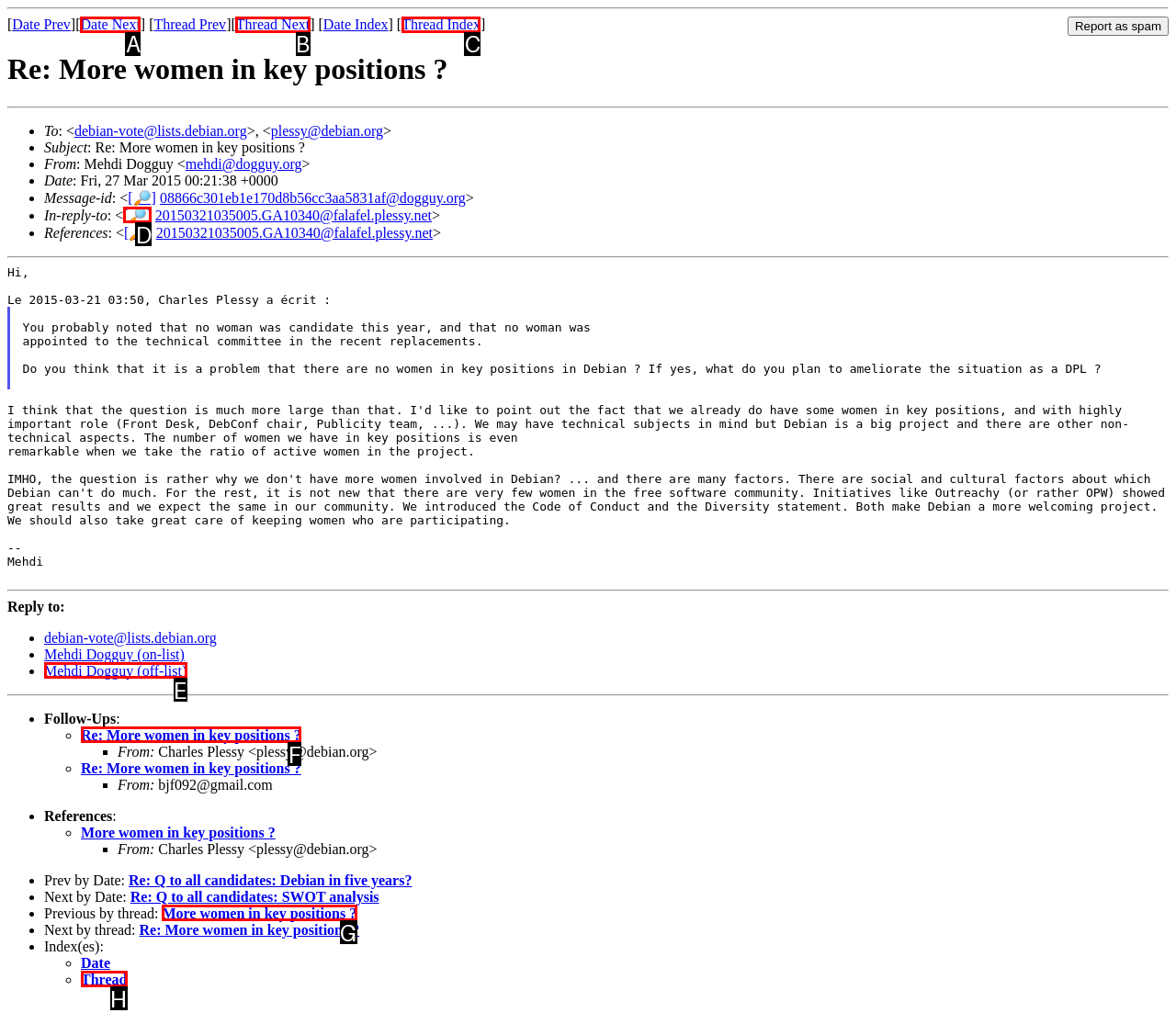Given the description: [🔎], identify the corresponding option. Answer with the letter of the appropriate option directly.

D